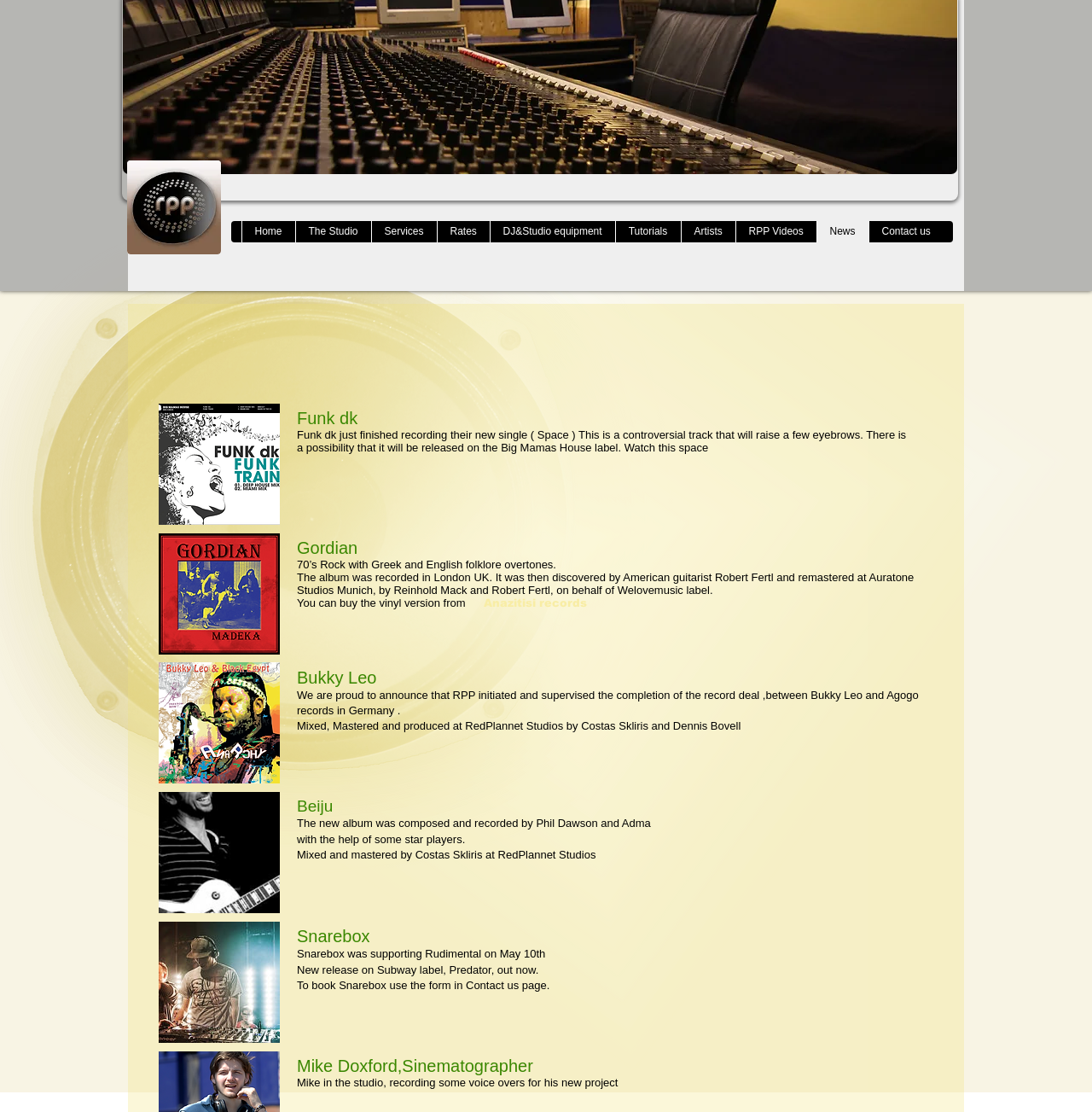Determine the bounding box coordinates for the clickable element required to fulfill the instruction: "Visit Funk dk's page". Provide the coordinates as four float numbers between 0 and 1, i.e., [left, top, right, bottom].

[0.145, 0.363, 0.256, 0.472]